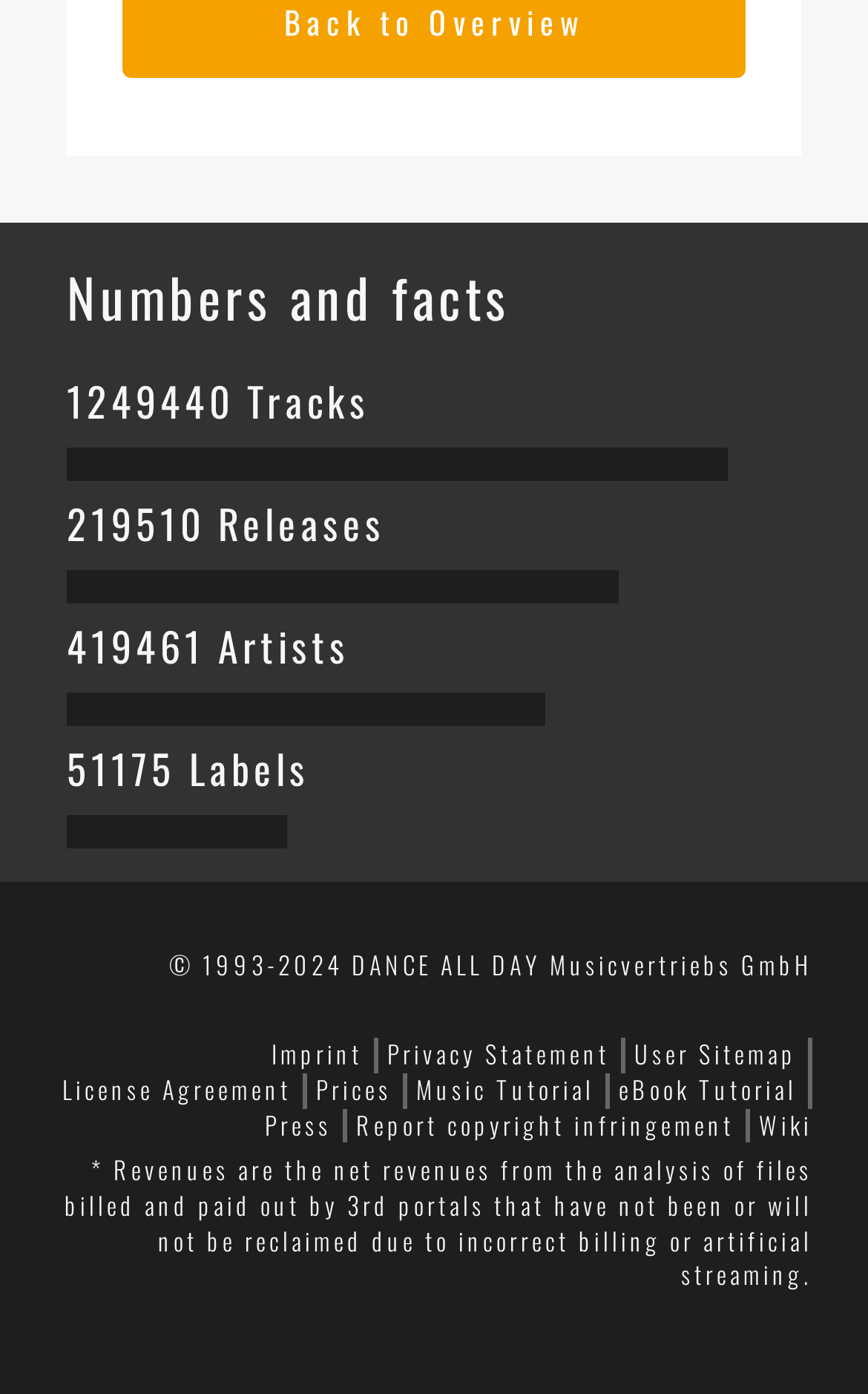Identify the bounding box coordinates of the region that needs to be clicked to carry out this instruction: "Check privacy statement". Provide these coordinates as four float numbers ranging from 0 to 1, i.e., [left, top, right, bottom].

[0.446, 0.743, 0.703, 0.769]